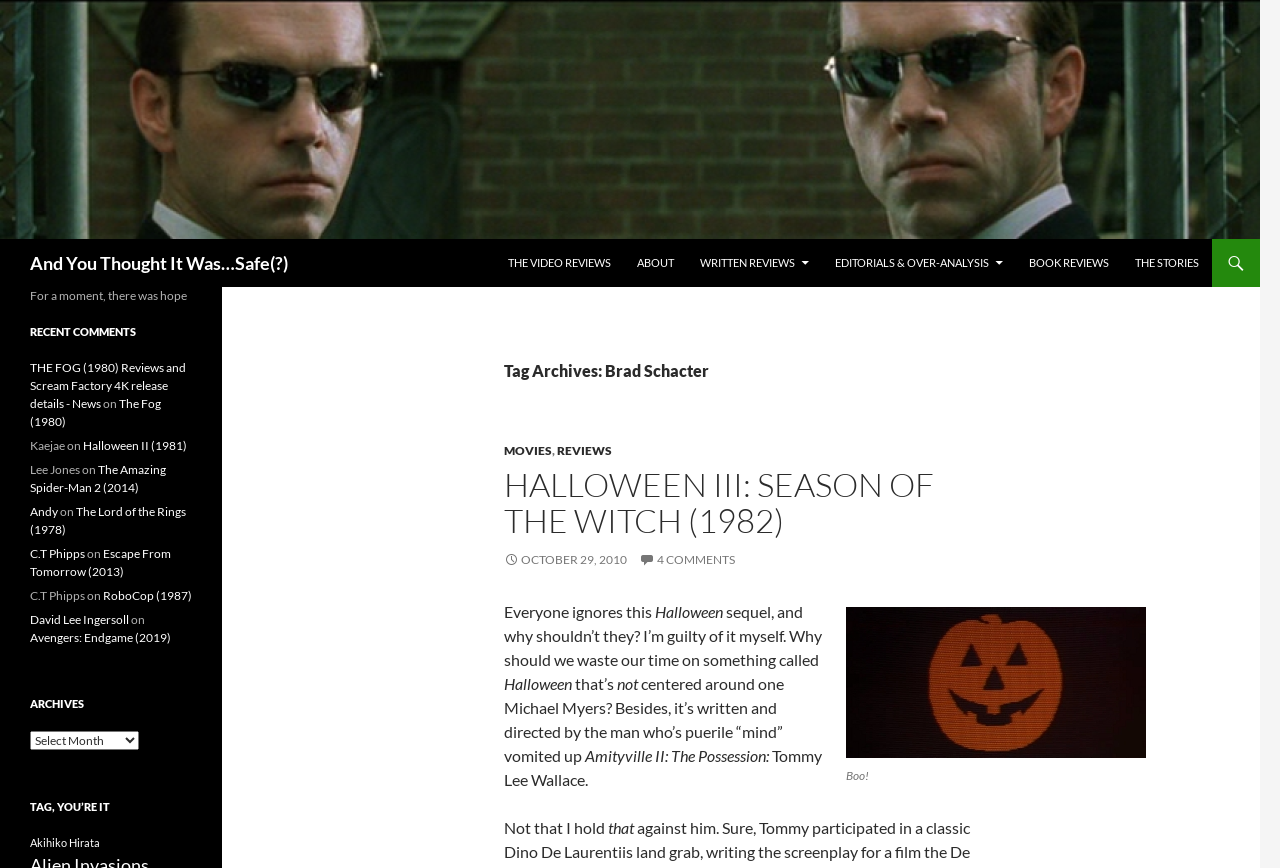Using the provided element description "Halloween II (1981)", determine the bounding box coordinates of the UI element.

[0.065, 0.505, 0.146, 0.522]